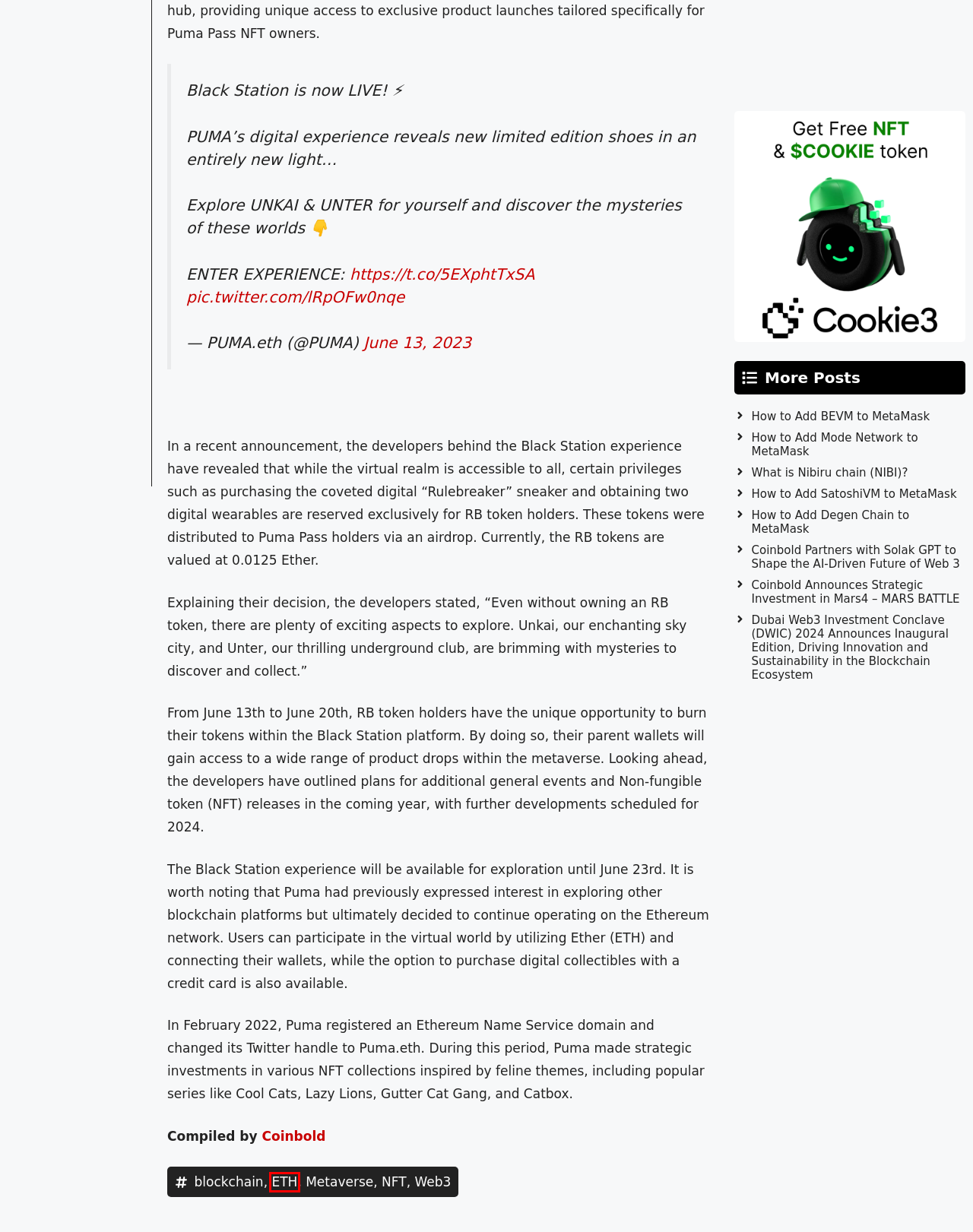Examine the screenshot of a webpage with a red bounding box around a UI element. Select the most accurate webpage description that corresponds to the new page after clicking the highlighted element. Here are the choices:
A. ETH Archives - Coinbold
B. blockchain Archives - Coinbold
C. Coinbold Partners with Solak GPT to Shape the AI-Driven Future of Web 3 - Coinbold
D. How to Add Degen Chain to MetaMask - Coinbold
E. Cookie Community | Airdrop Leaderboard
F. How to Add SatoshiVM to MetaMask - Coinbold
G. Coinbold Announces Strategic Investment in Mars4 - MARS BATTLE - Coinbold
H. What is Nibiru chain (NIBI)? - Coinbold

A